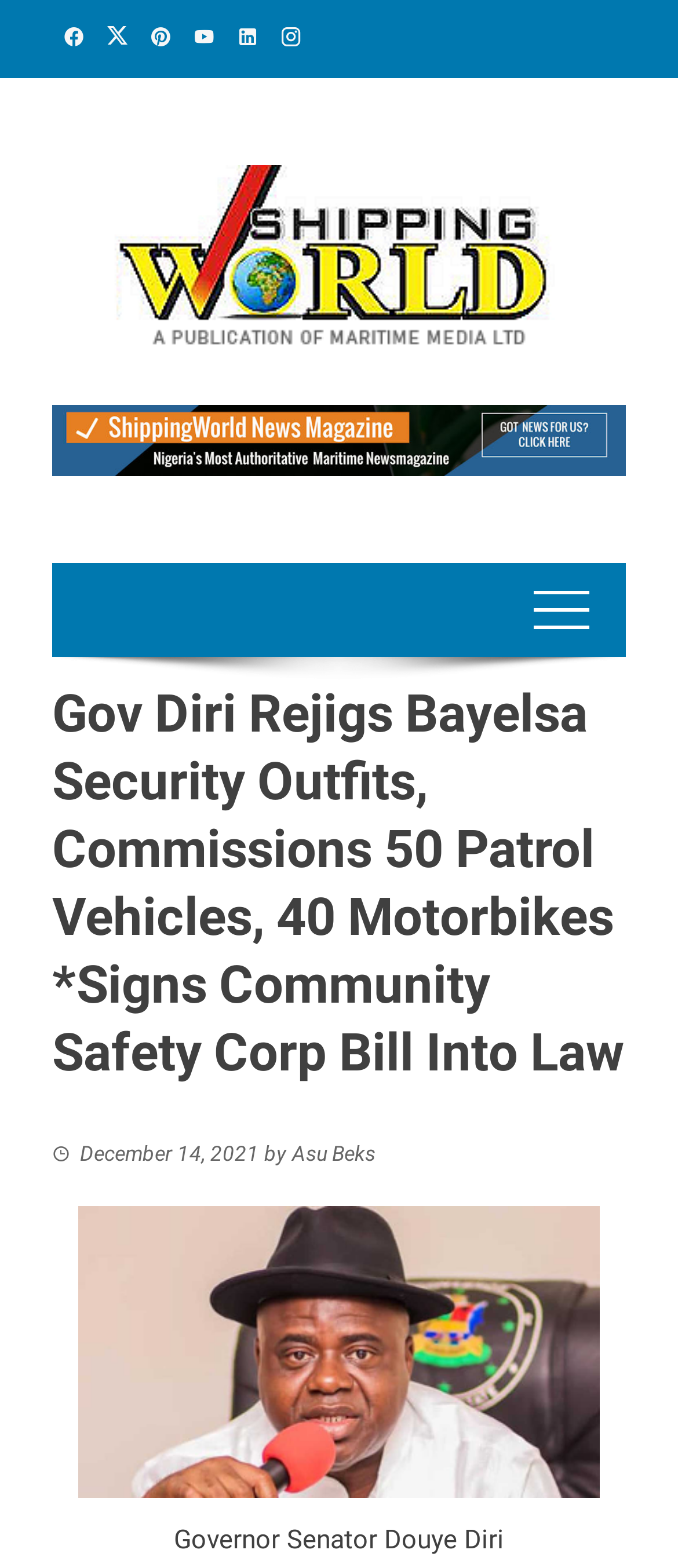What is the date of the article?
Please provide a single word or phrase as your answer based on the image.

December 14, 2021